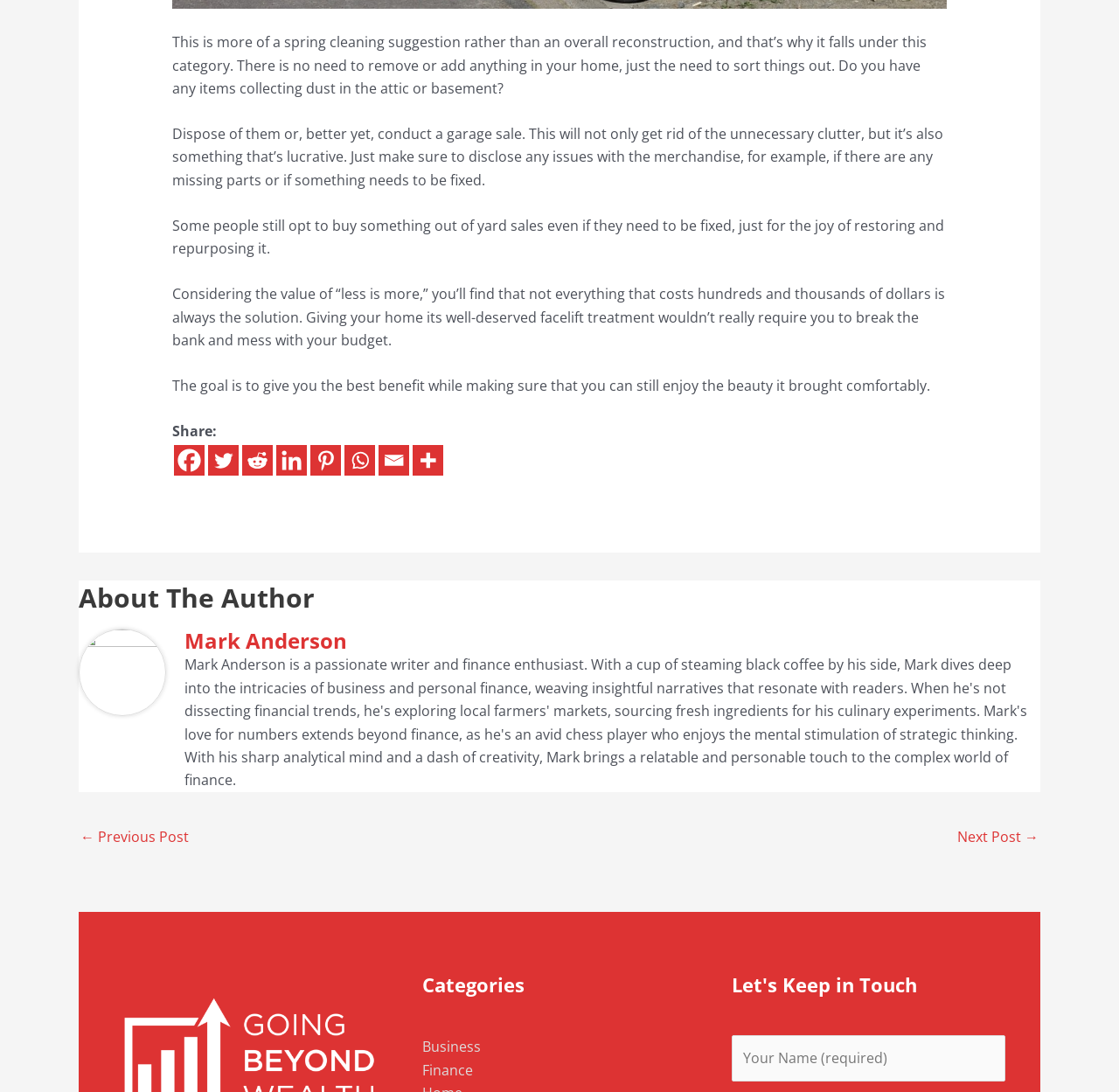How can readers share the article?
Provide an in-depth and detailed explanation in response to the question.

Readers can share the article through various social media platforms such as Facebook, Twitter, Reddit, Linkedin, Pinterest, Whatsapp, and Email, as well as through the 'More' option.